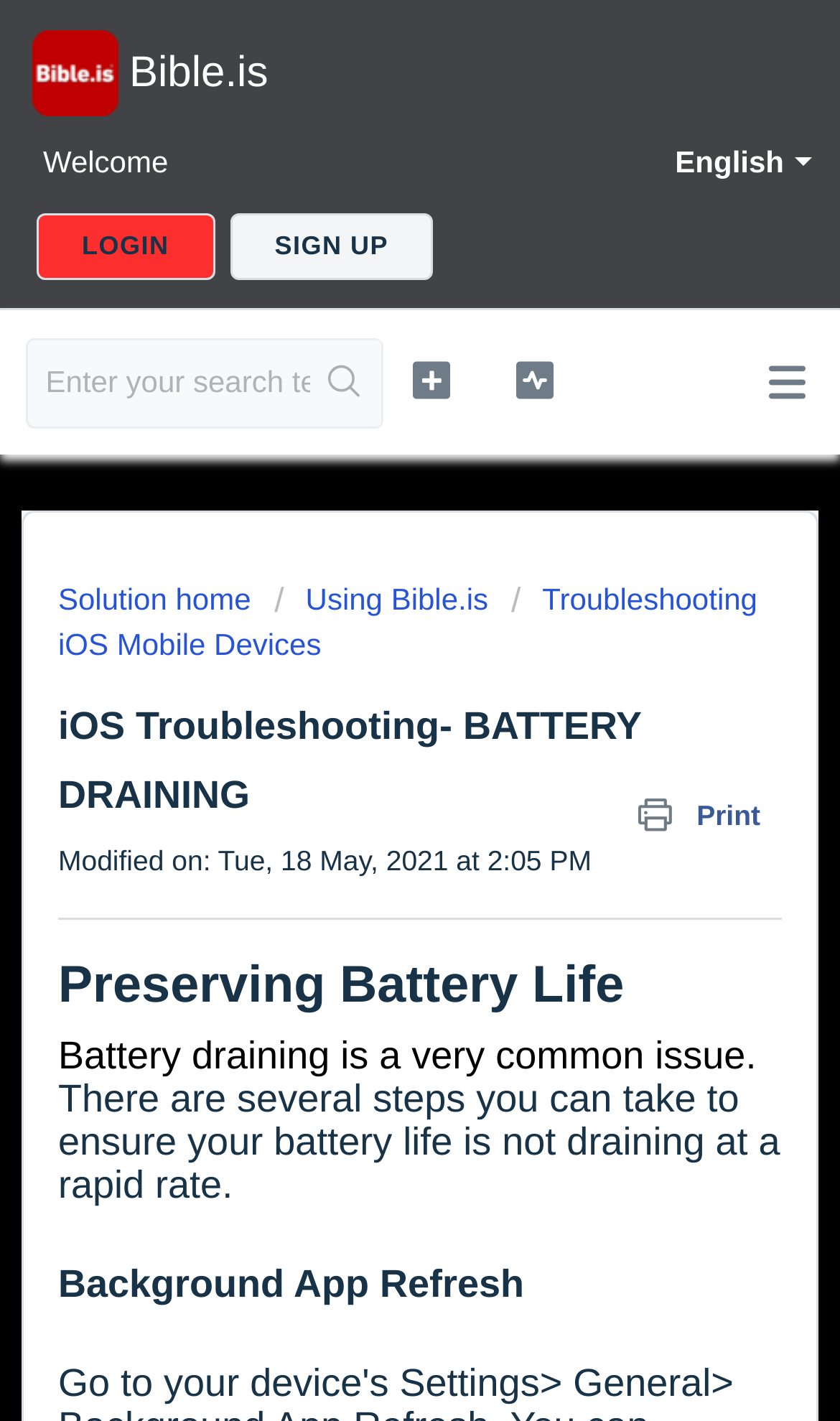Please specify the bounding box coordinates of the clickable region necessary for completing the following instruction: "Click the LOGIN button". The coordinates must consist of four float numbers between 0 and 1, i.e., [left, top, right, bottom].

[0.044, 0.151, 0.255, 0.196]